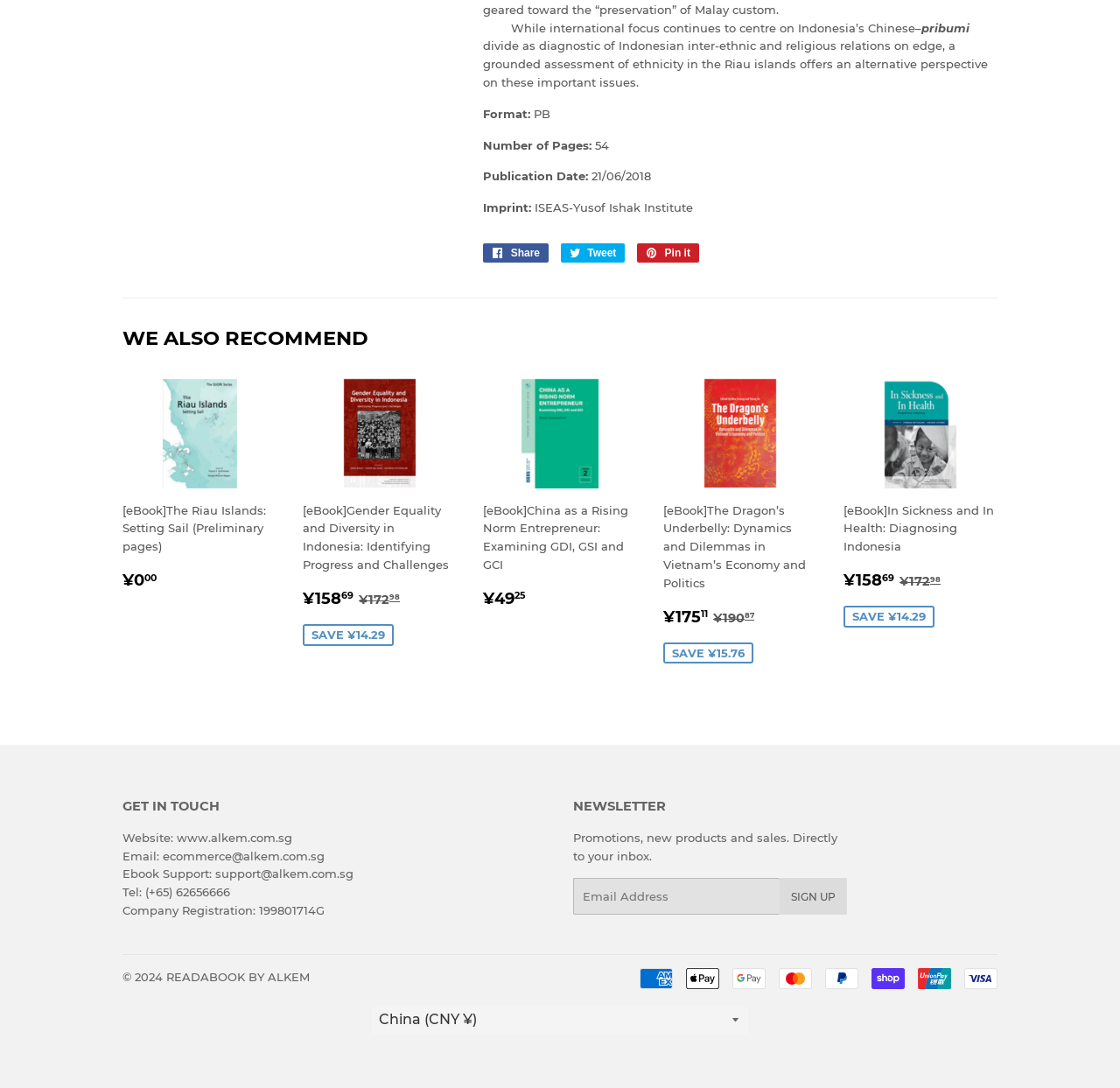Determine the bounding box coordinates for the region that must be clicked to execute the following instruction: "Sign up for the newsletter".

[0.696, 0.807, 0.757, 0.841]